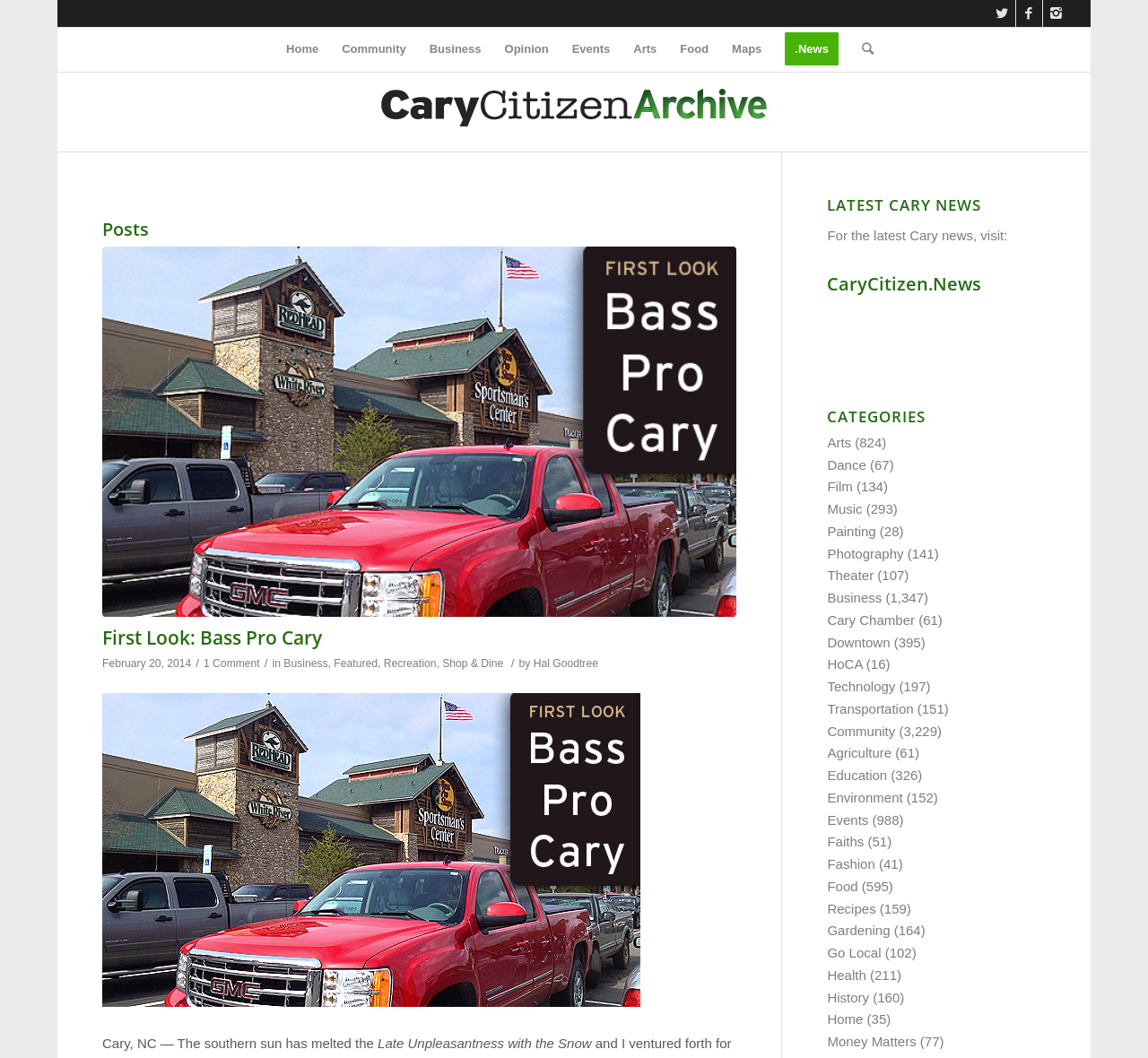Using the description: "First Look: Bass Pro Cary", identify the bounding box of the corresponding UI element in the screenshot.

[0.089, 0.59, 0.28, 0.614]